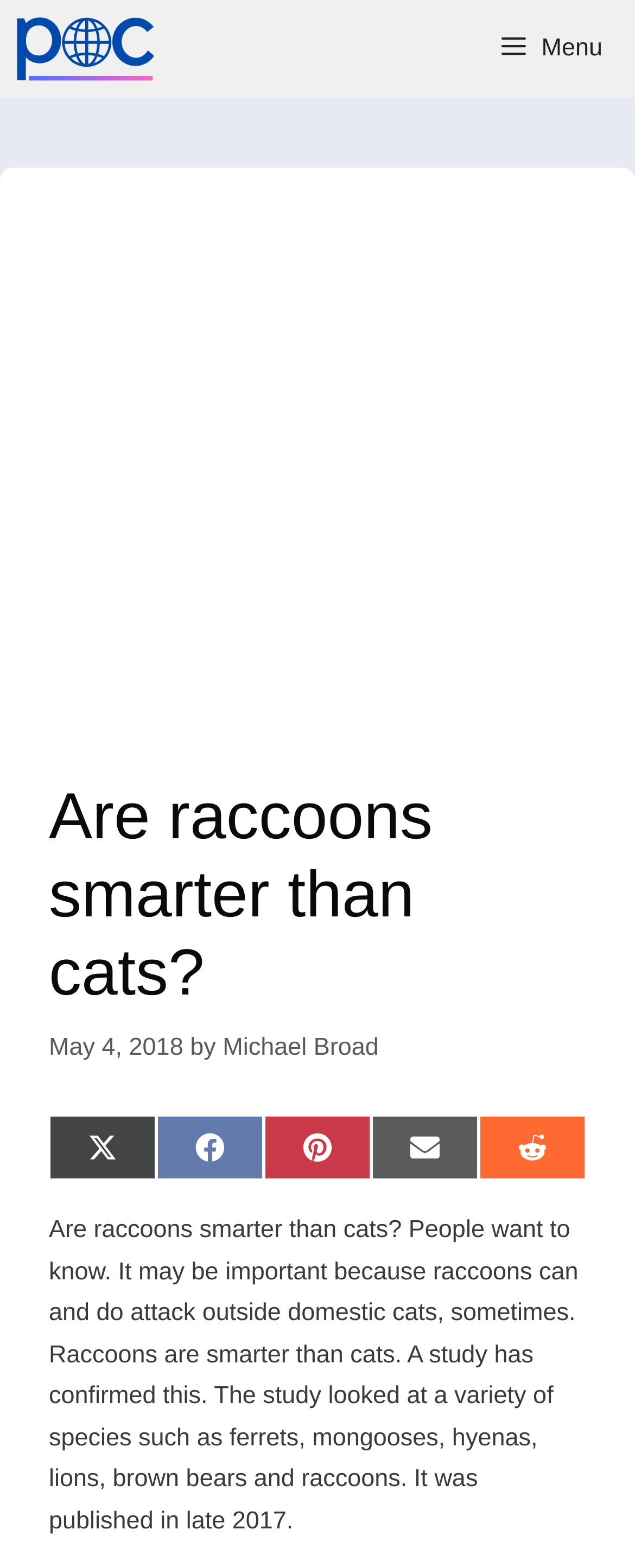Locate the bounding box coordinates of the element that needs to be clicked to carry out the instruction: "Visit Michael Broad's homepage". The coordinates should be given as four float numbers ranging from 0 to 1, i.e., [left, top, right, bottom].

[0.026, 0.0, 0.268, 0.062]